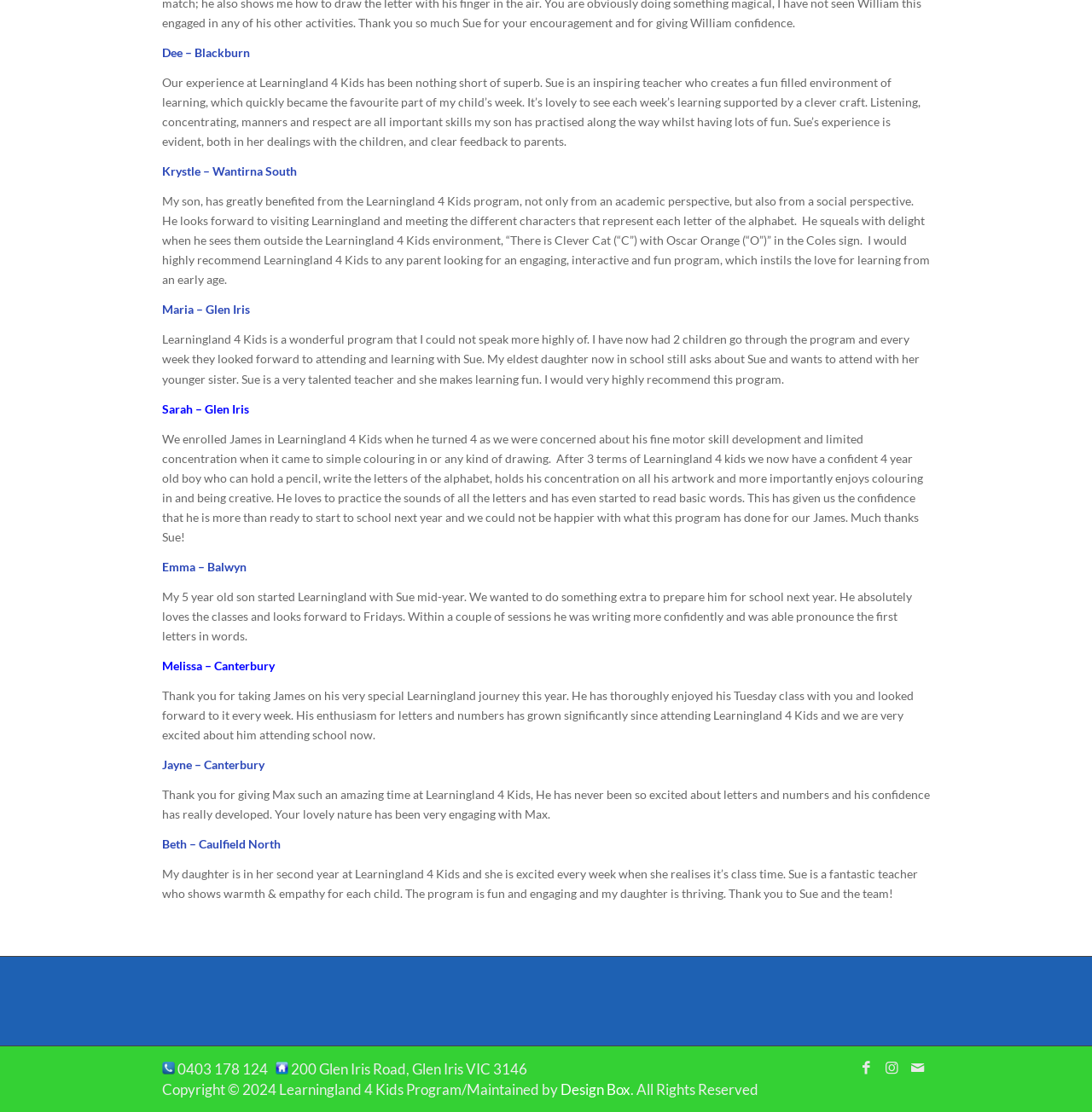For the element described, predict the bounding box coordinates as (top-left x, top-left y, bottom-right x, bottom-right y). All values should be between 0 and 1. Element description: Design Box

[0.513, 0.971, 0.577, 0.987]